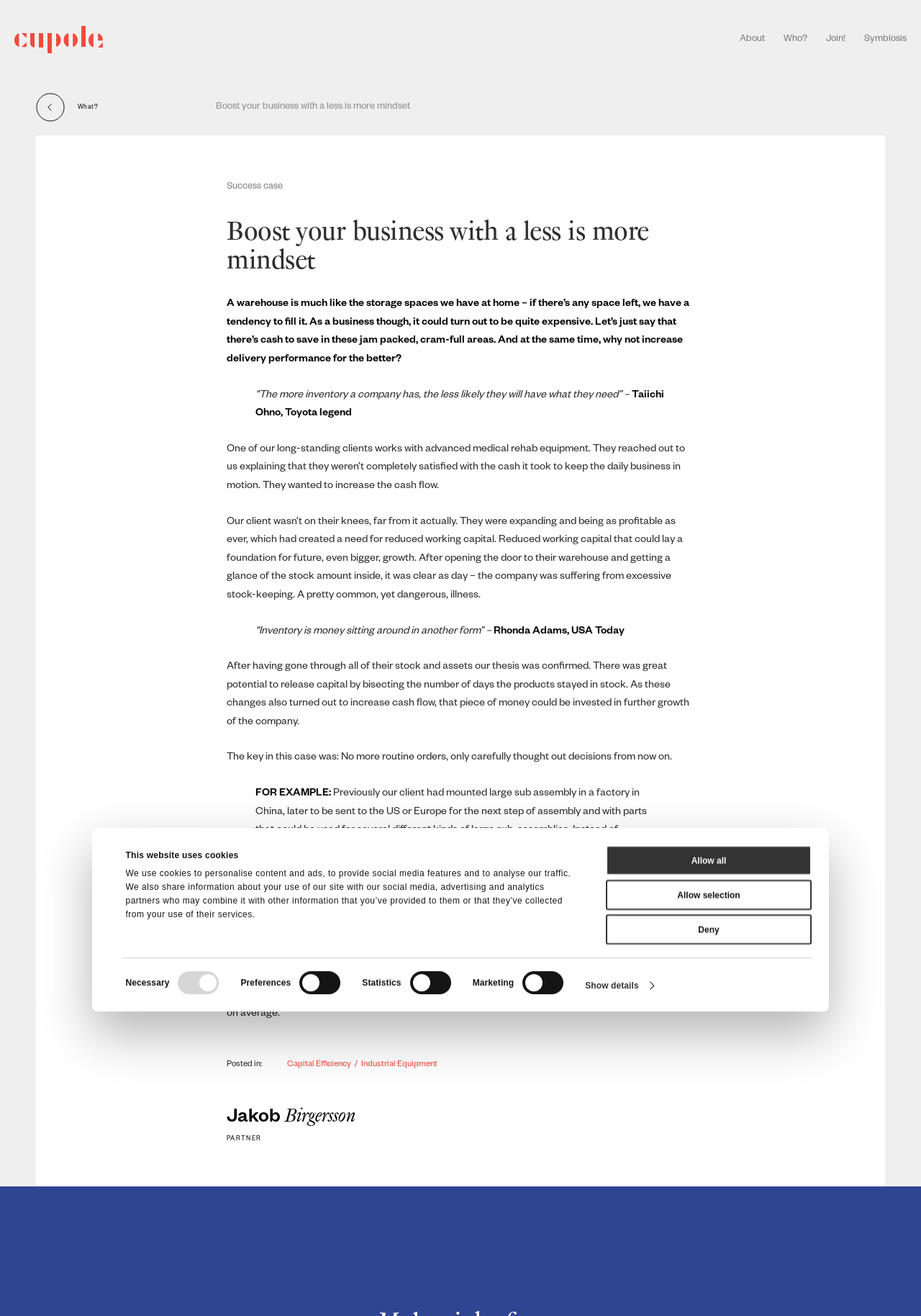Could you specify the bounding box coordinates for the clickable section to complete the following instruction: "Click on Di più"?

None